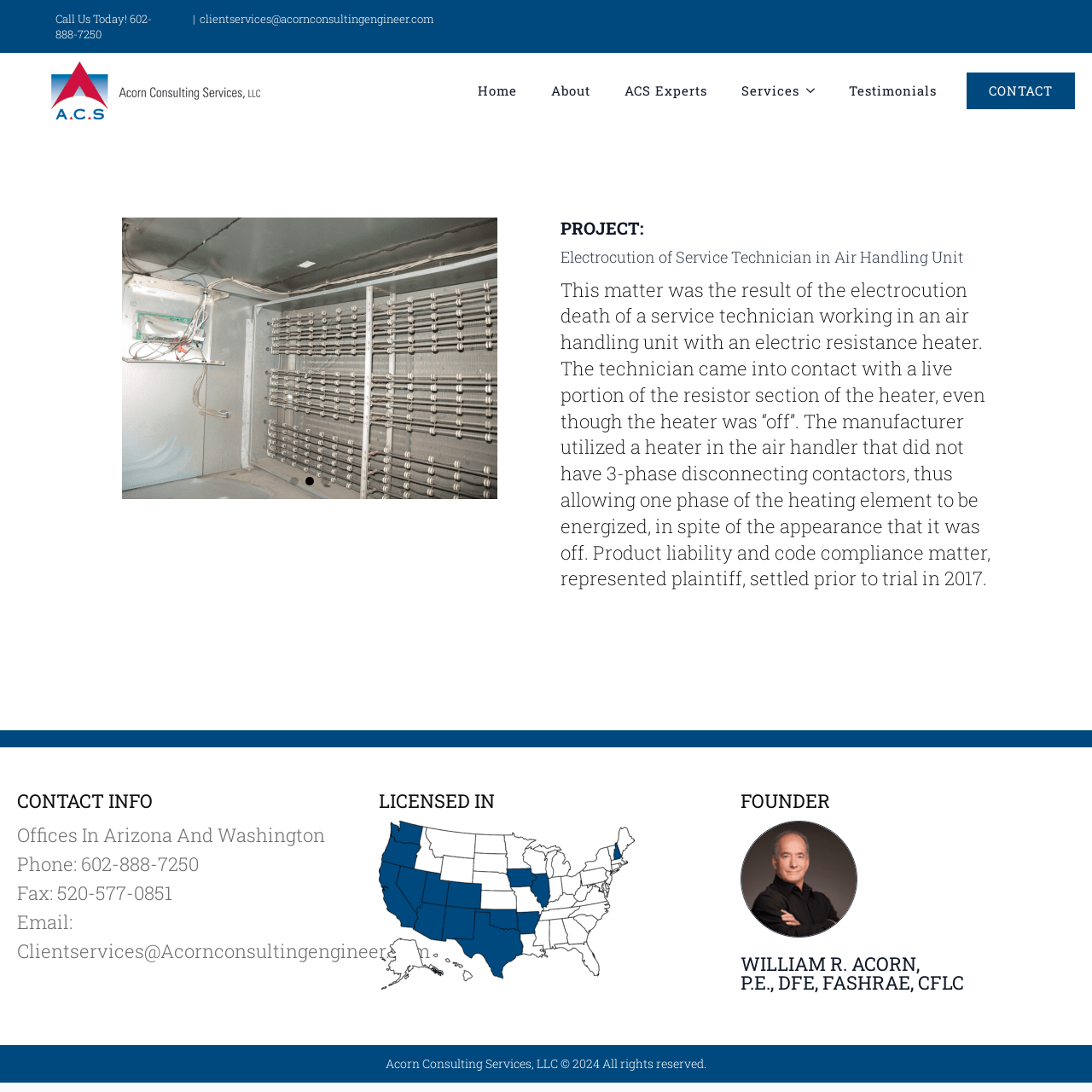Please find the bounding box coordinates of the section that needs to be clicked to achieve this instruction: "Call us today".

[0.051, 0.01, 0.139, 0.038]